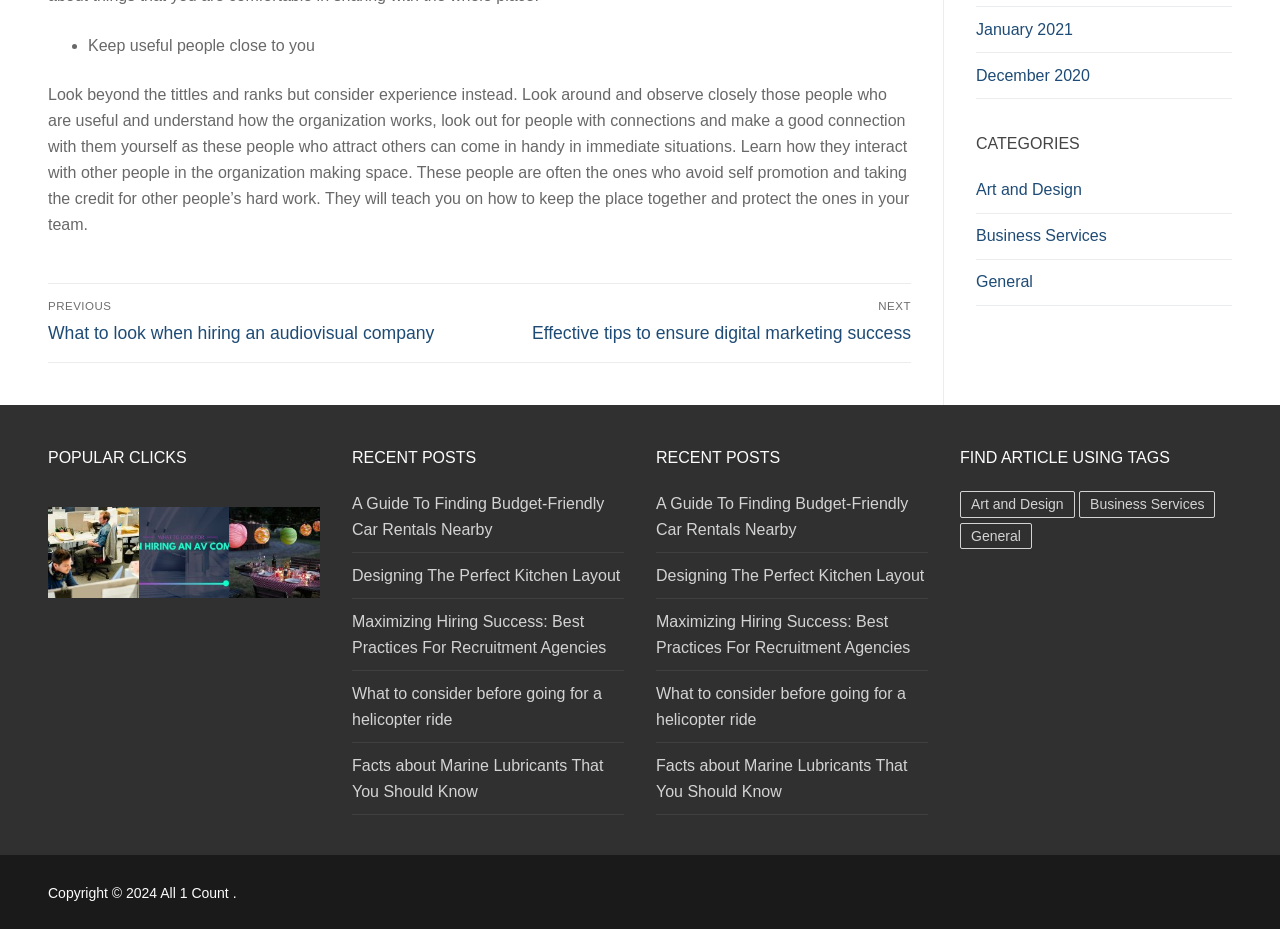Identify the bounding box for the element characterized by the following description: "Art and Design".

[0.75, 0.529, 0.84, 0.557]